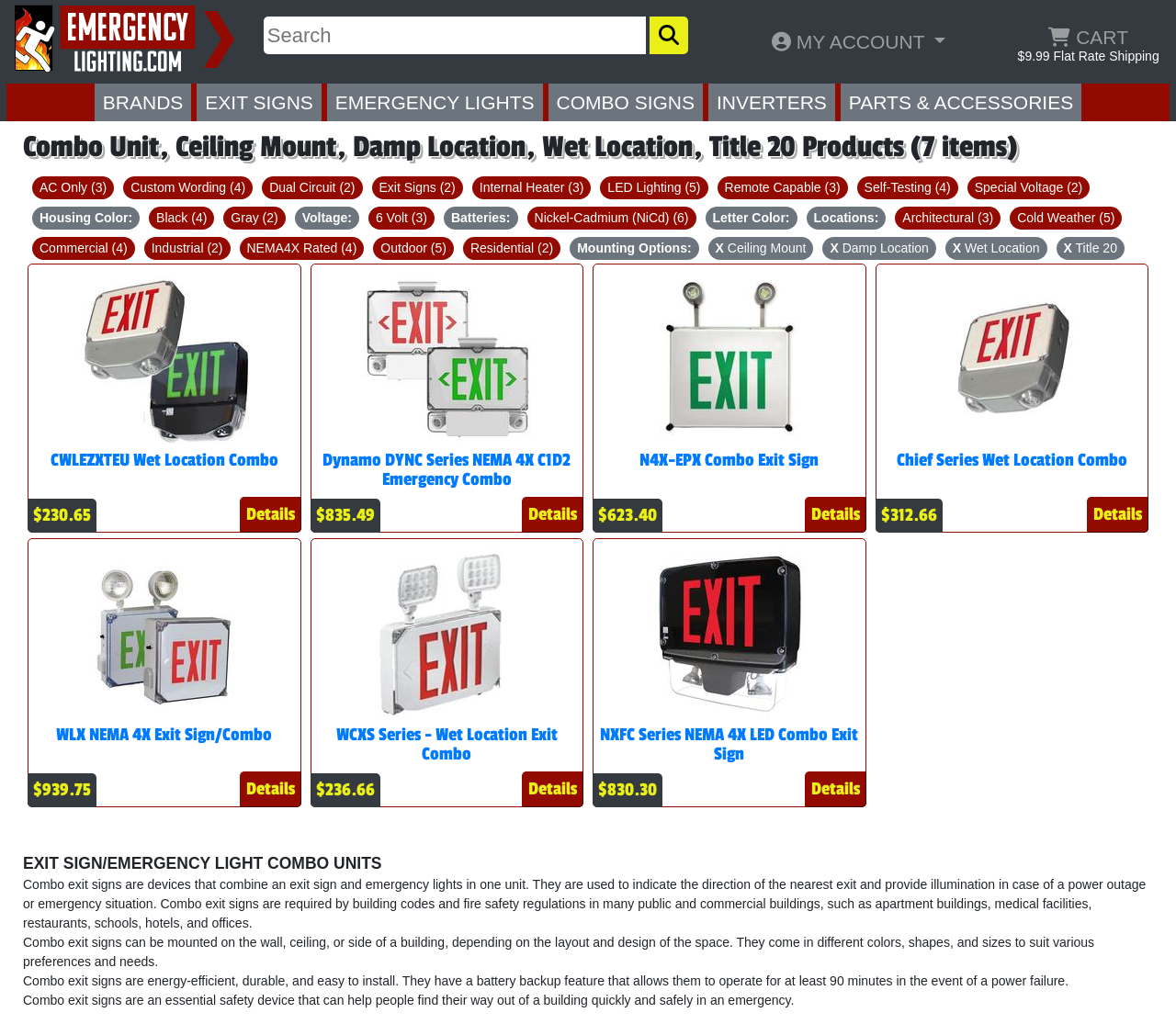Use a single word or phrase to answer the following:
What is the price of the CWLEZXTEU Wet Location Combo?

$230.65